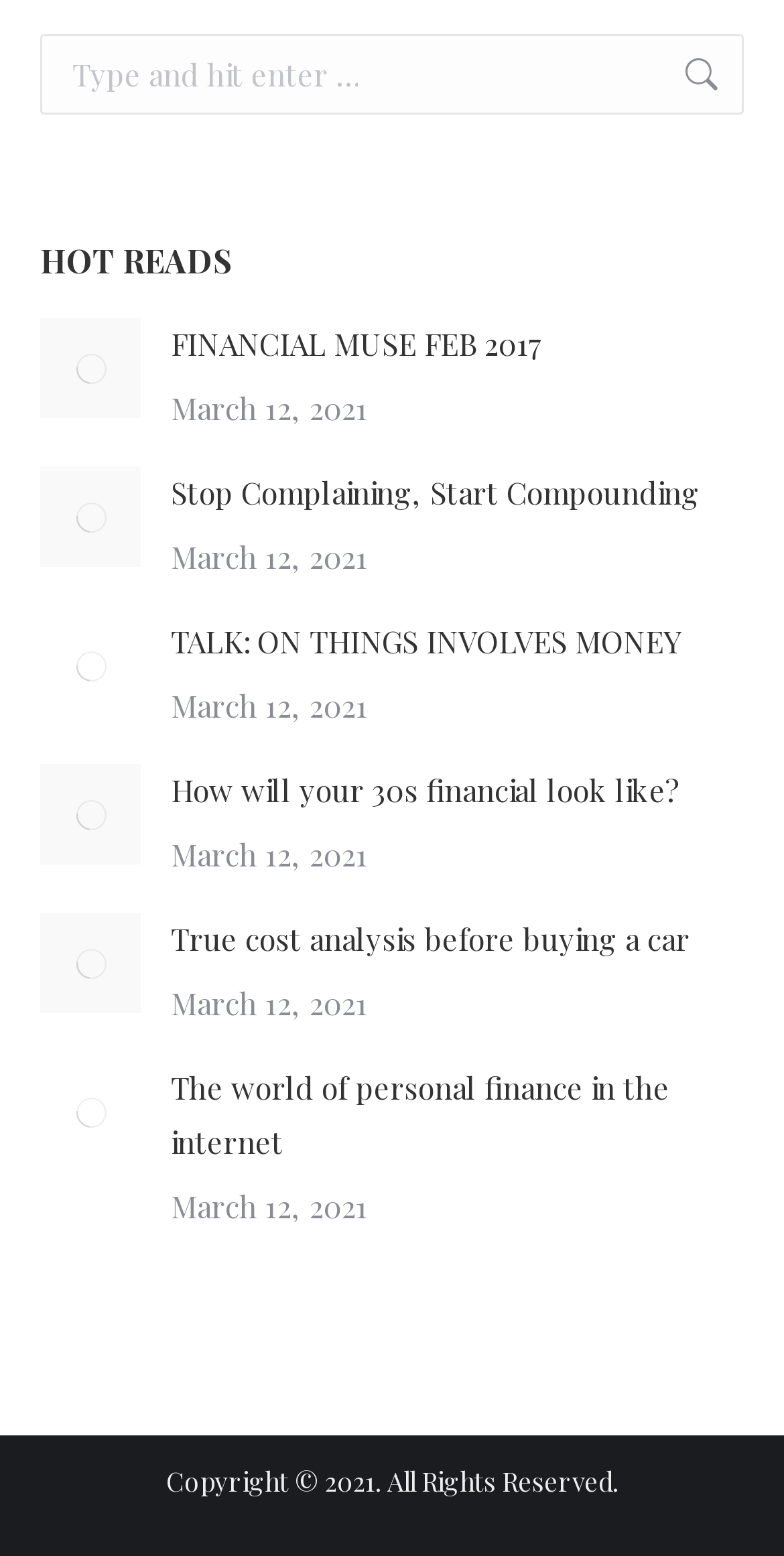Determine the bounding box coordinates of the clickable region to carry out the instruction: "Go!".

[0.818, 0.022, 0.921, 0.074]